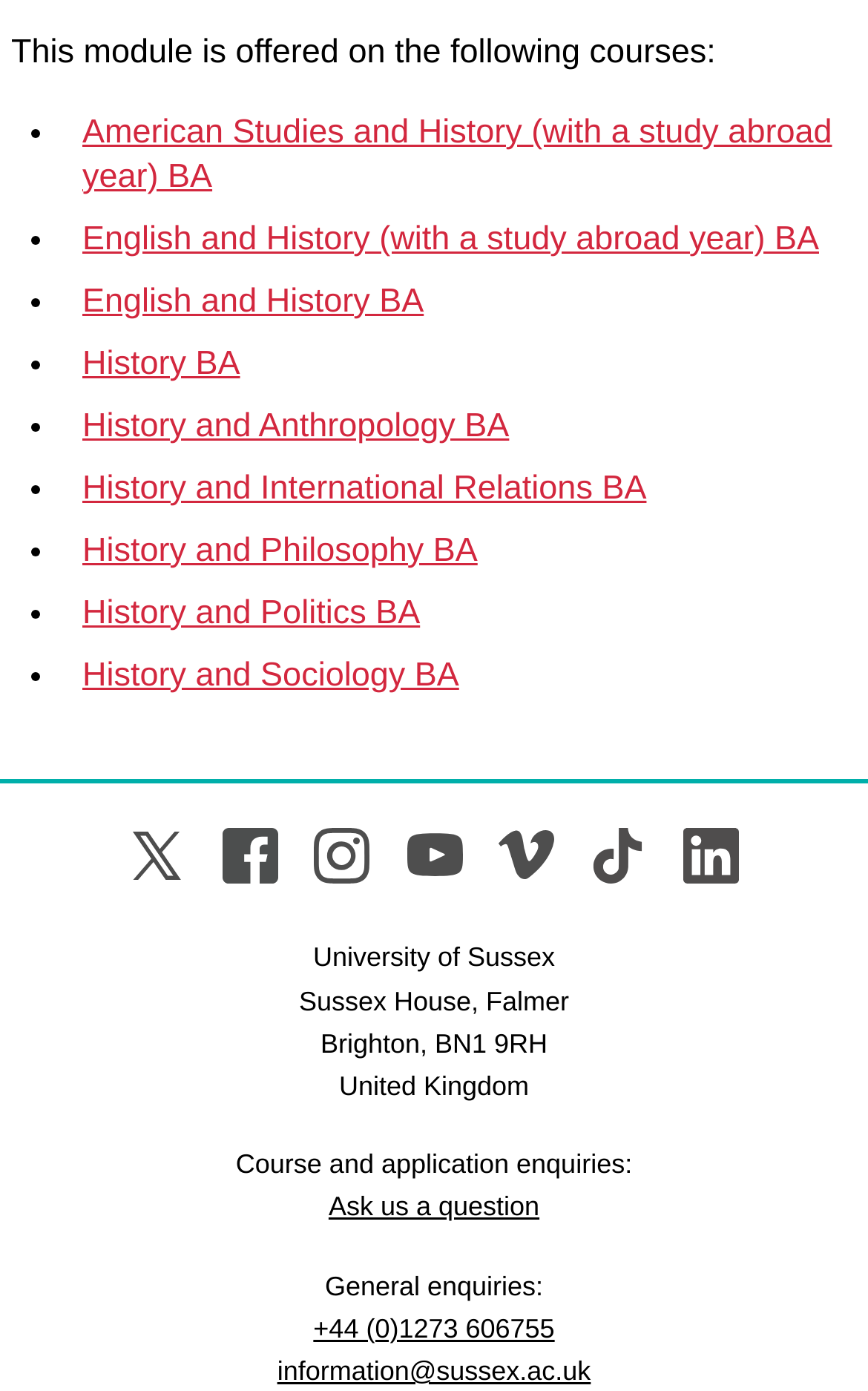Respond to the question below with a single word or phrase: What is the name of the university?

University of Sussex